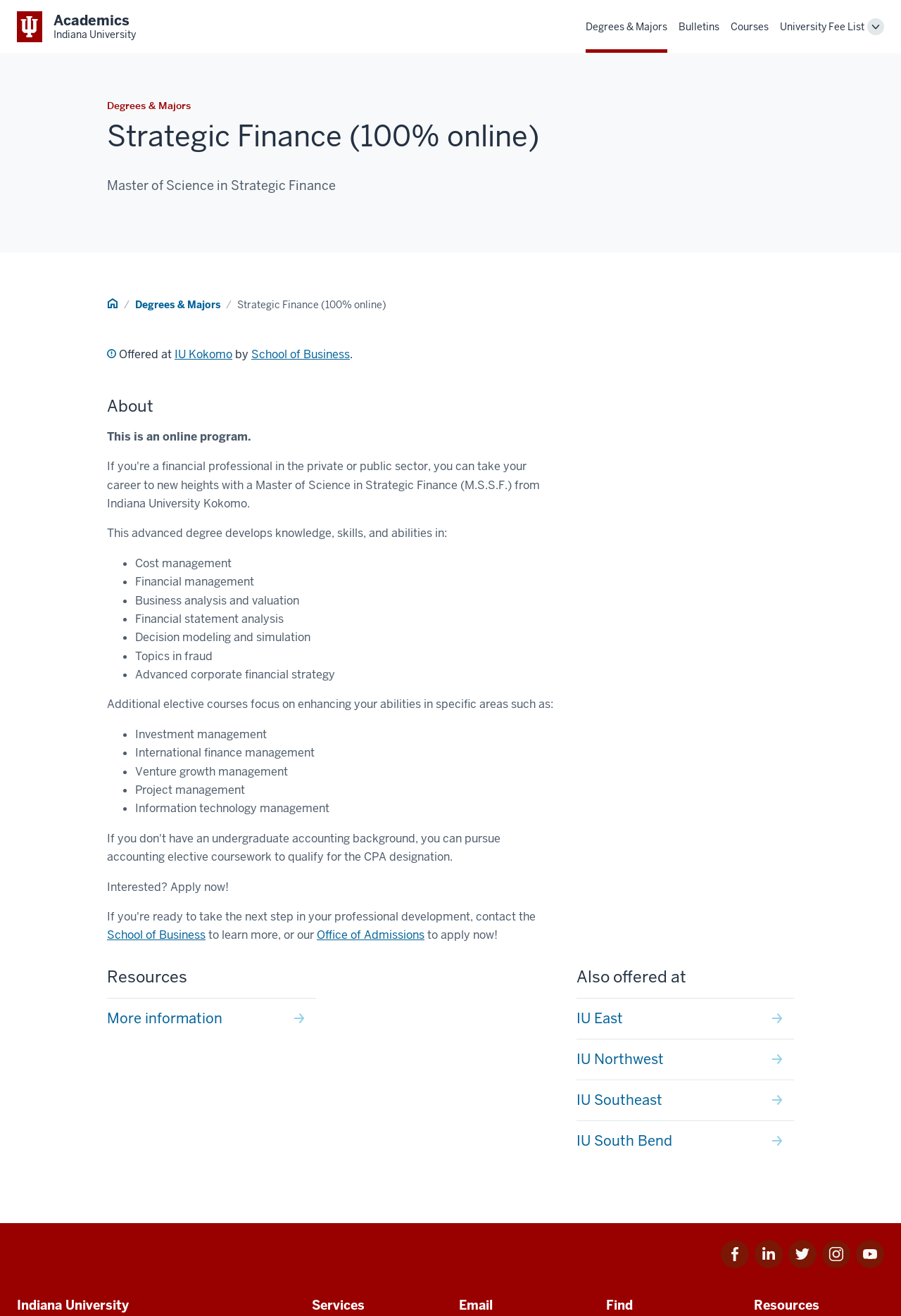Refer to the screenshot and give an in-depth answer to this question: What social media platforms does IU have?

I found the answer by looking at the social media section at the bottom of the webpage, which lists various social media platforms such as Facebook, LinkedIn, Twitter, Instagram, and YouTube, with links to each platform.